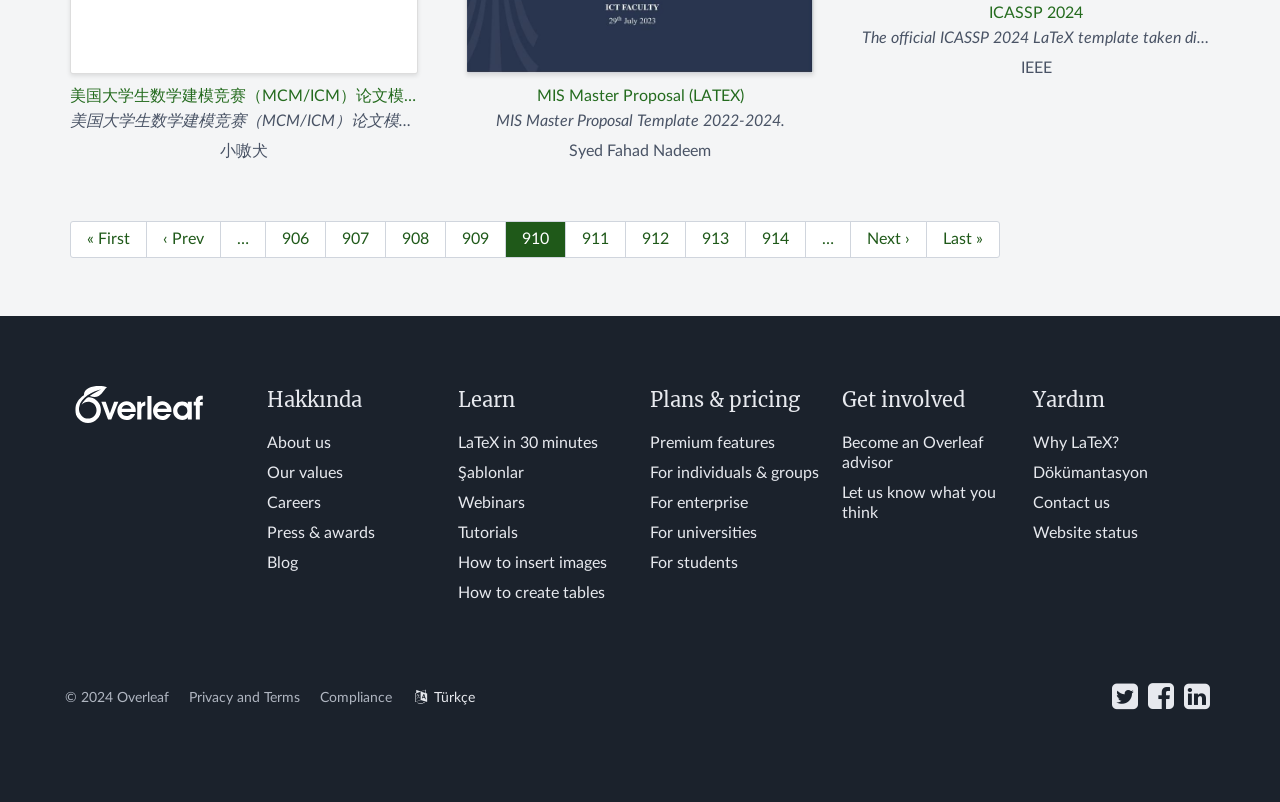What is the language selection button labeled?
Answer the question with just one word or phrase using the image.

Select Dil